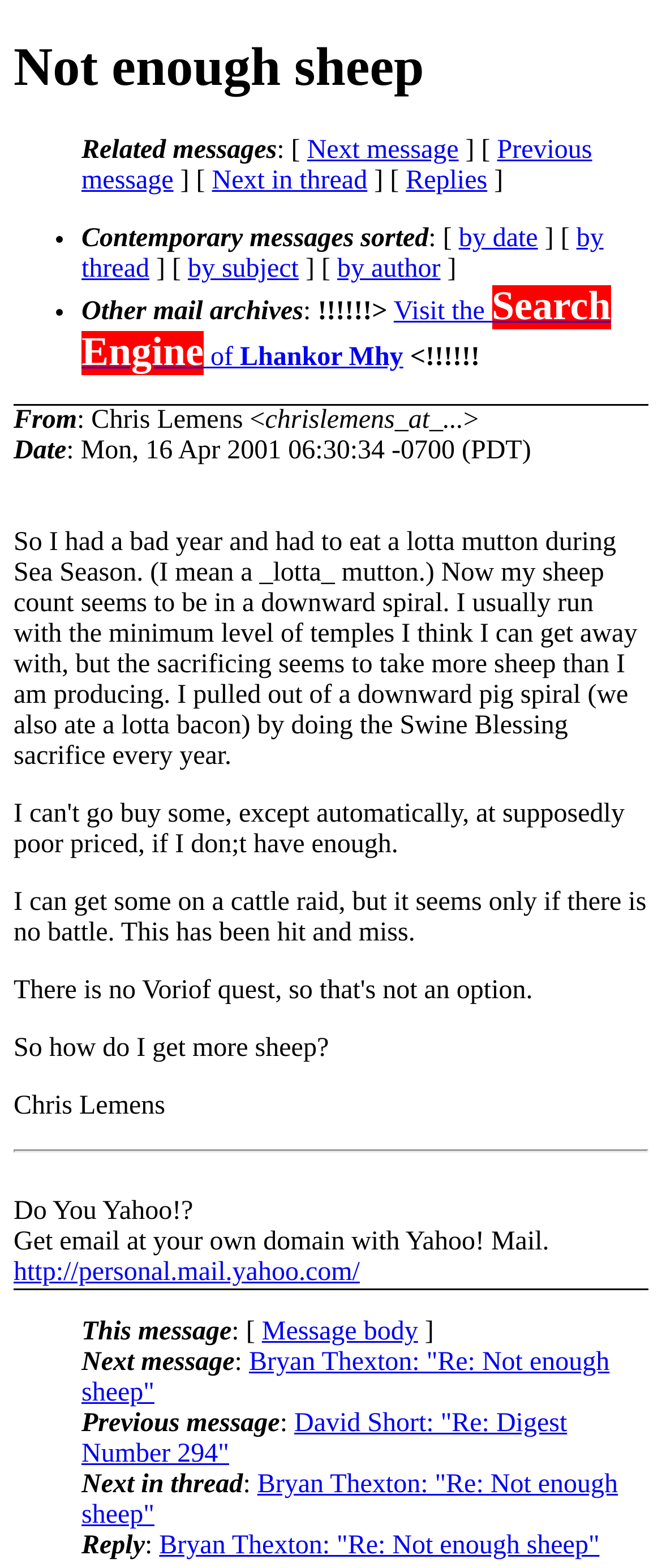Please find the bounding box for the UI component described as follows: "Technology".

None